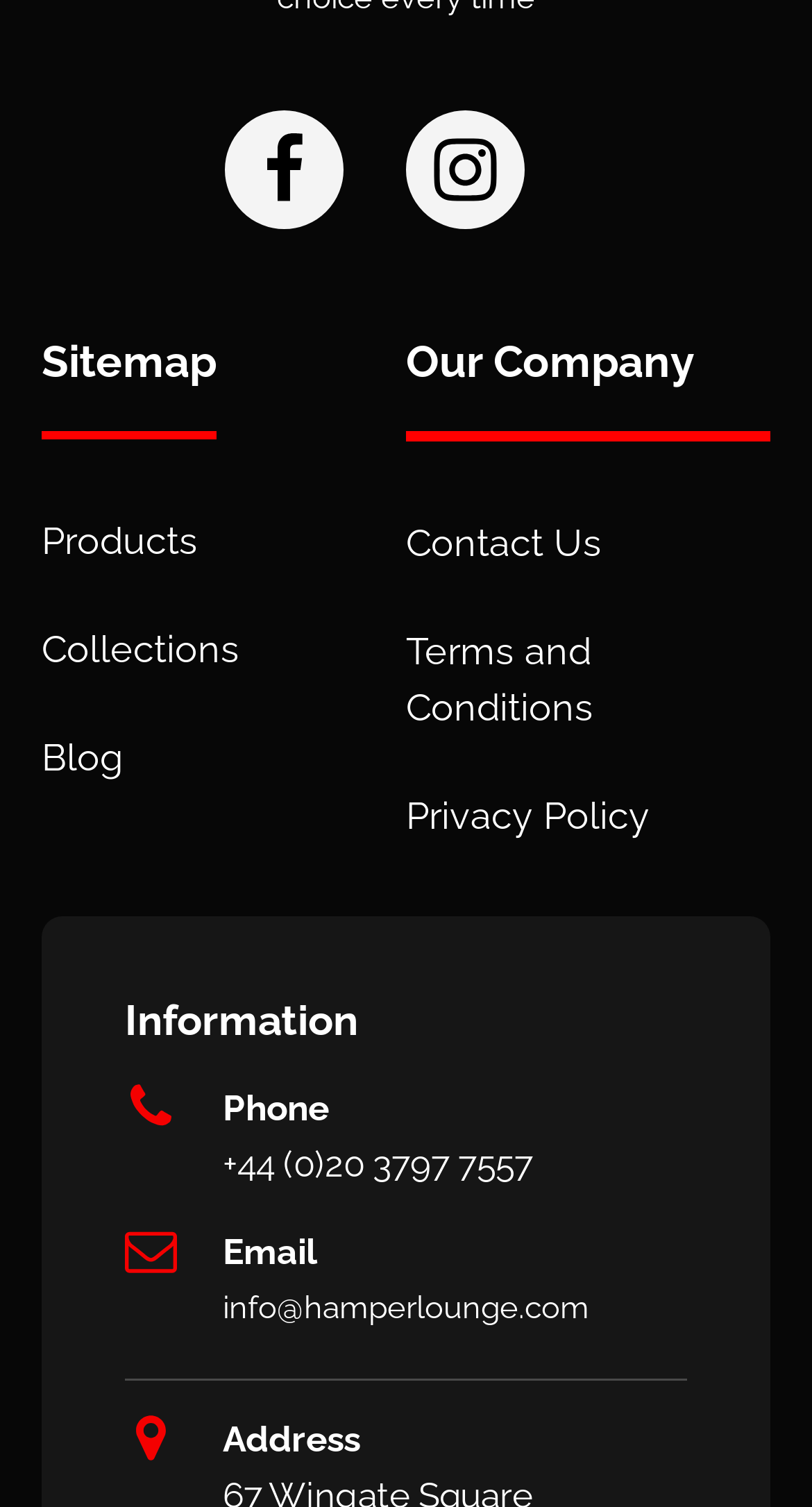Provide a single word or phrase to answer the given question: 
What is the last link in the 'Information' section?

Privacy Policy